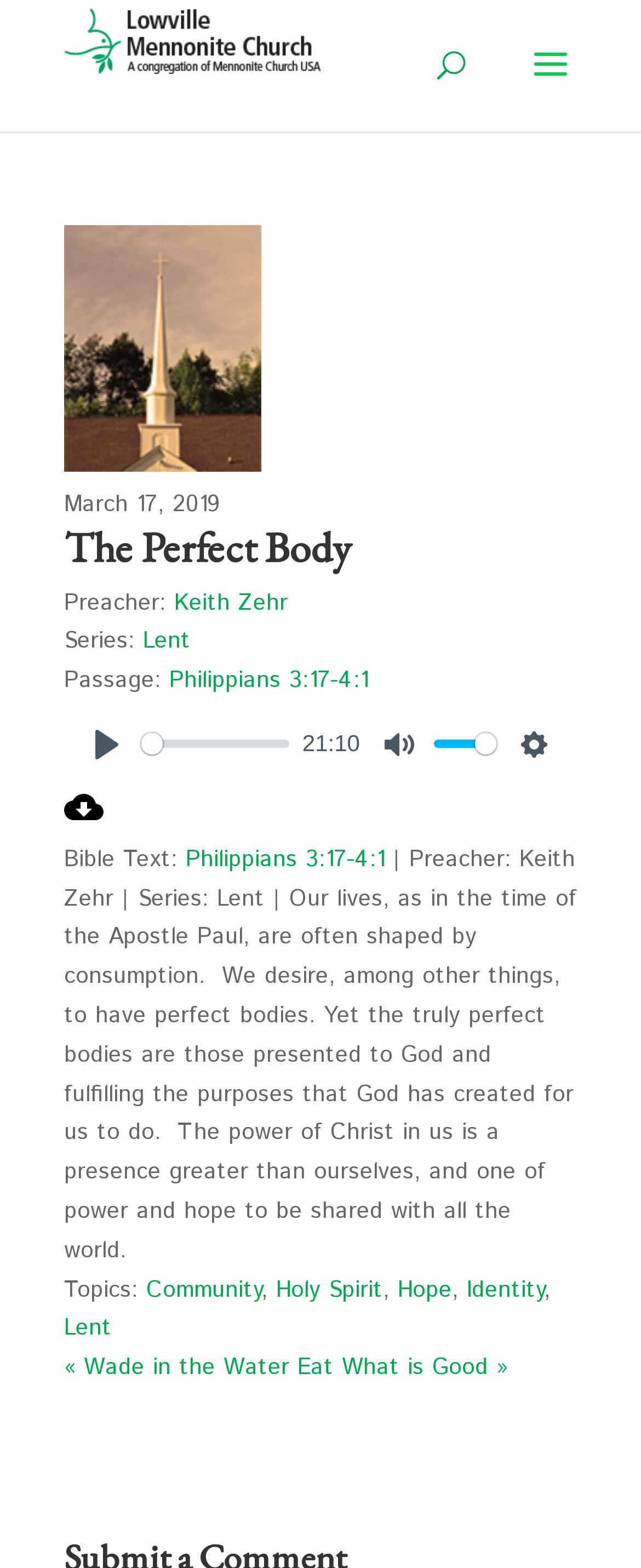Find the bounding box coordinates of the element to click in order to complete the given instruction: "go to Leslie Harris' page."

None